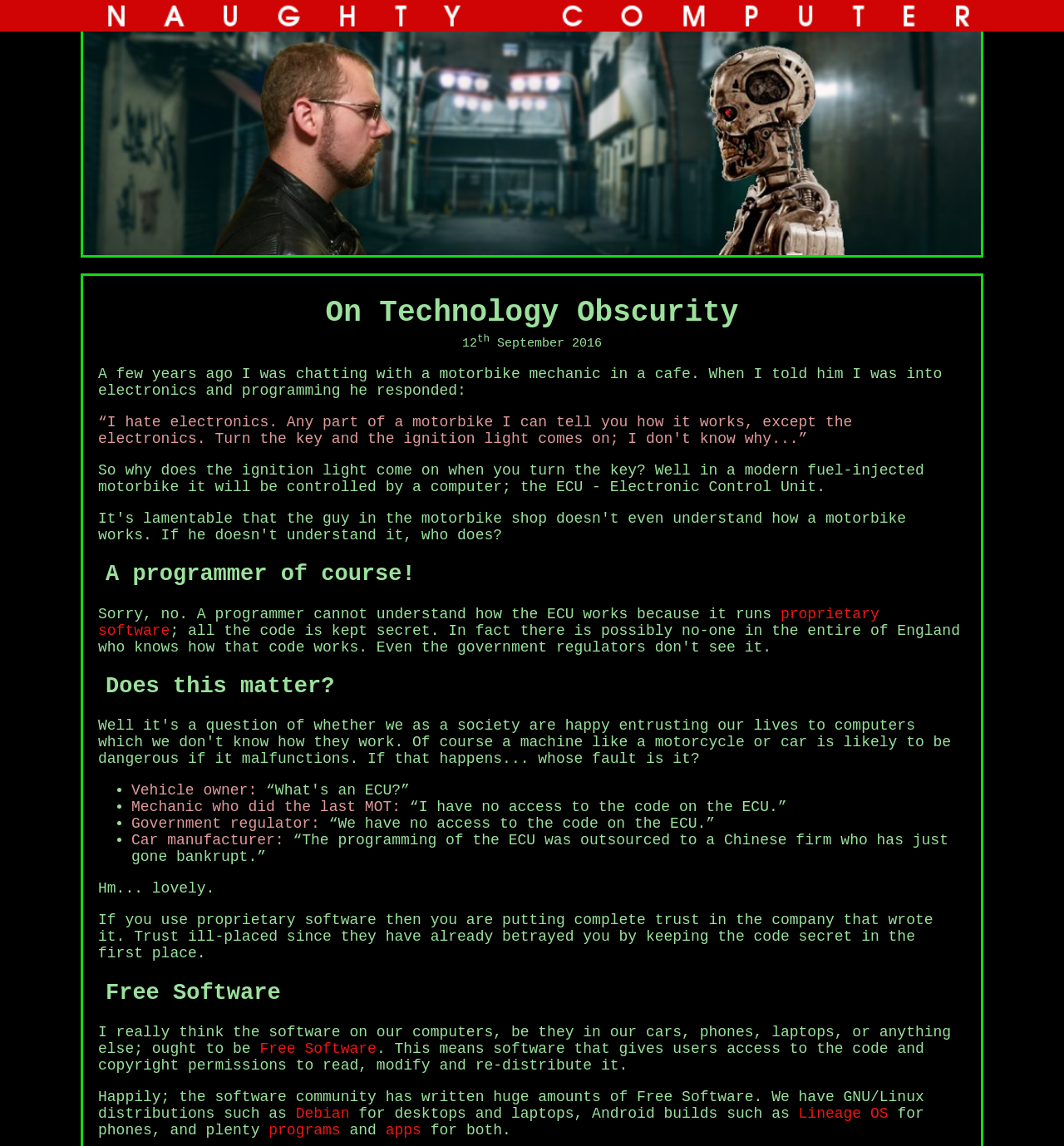Please find and report the primary heading text from the webpage.

On Technology Obscurity